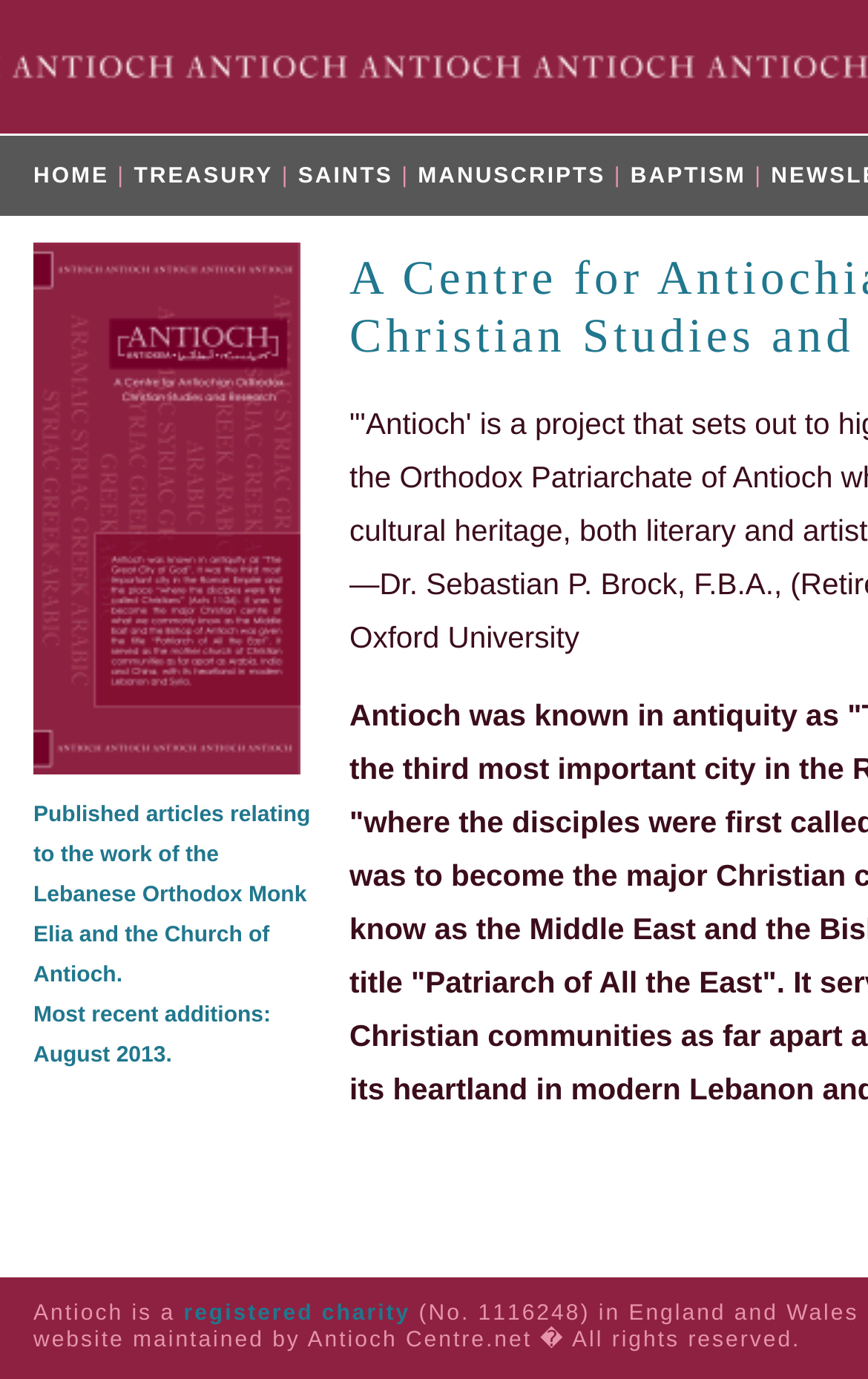How many main navigation links are there?
Give a comprehensive and detailed explanation for the question.

By examining the top navigation bar, I can see five main links: 'HOME', 'TREASURY', 'SAINTS', 'MANUSCRIPTS', and 'BAPTISM'.